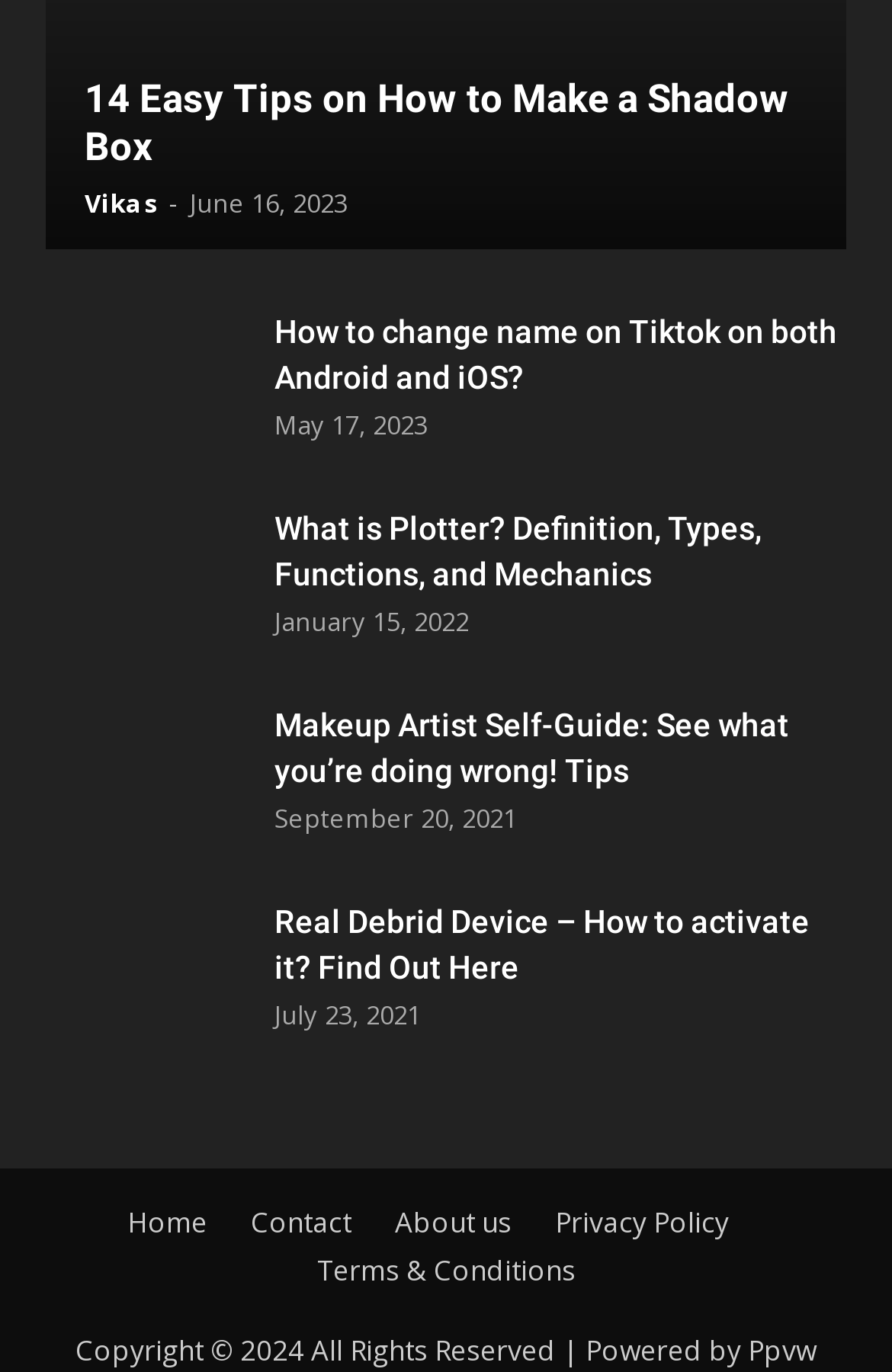Given the description: "Terms & Conditions", determine the bounding box coordinates of the UI element. The coordinates should be formatted as four float numbers between 0 and 1, [left, top, right, bottom].

[0.355, 0.912, 0.645, 0.942]